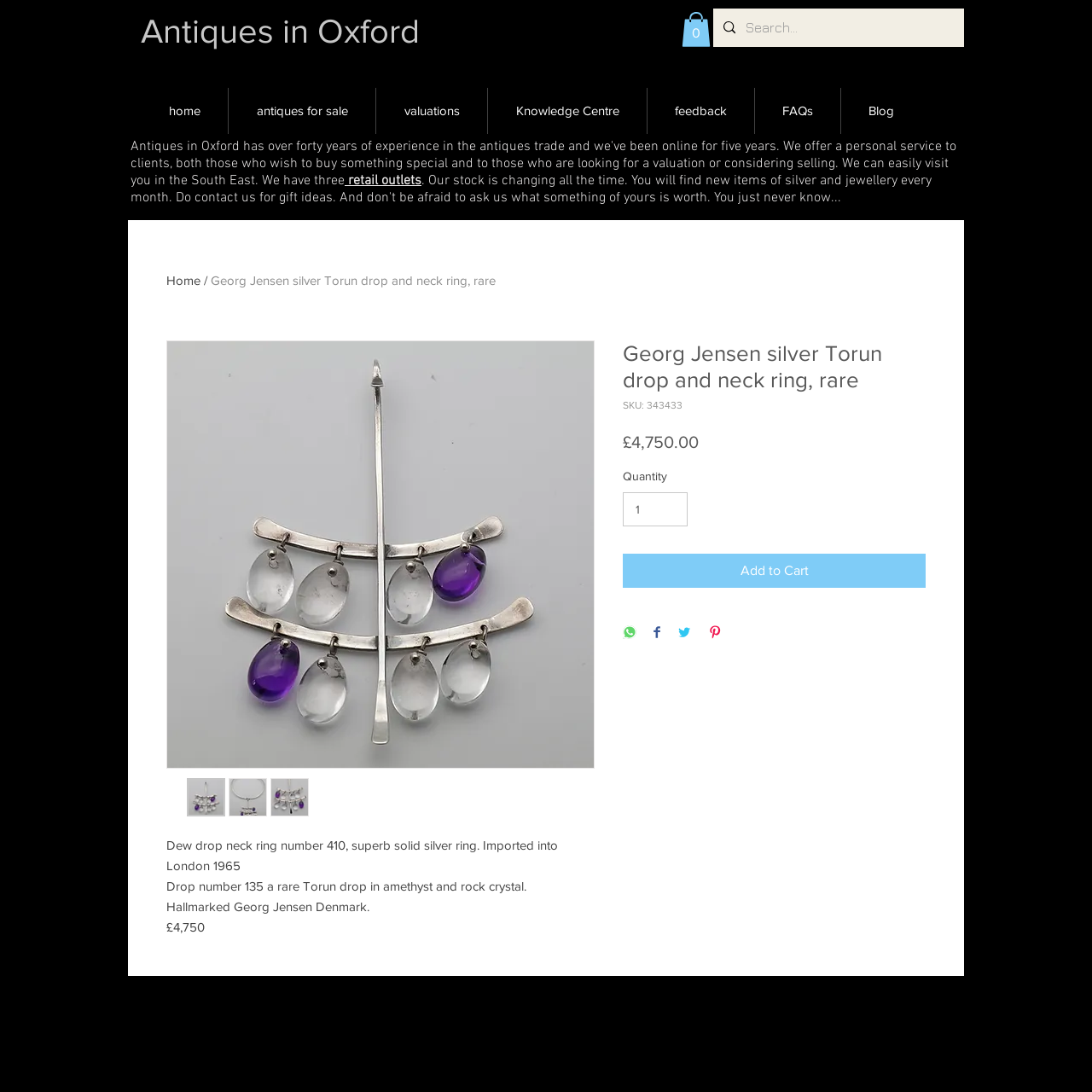Identify the bounding box coordinates of the specific part of the webpage to click to complete this instruction: "View cart".

[0.624, 0.011, 0.651, 0.043]